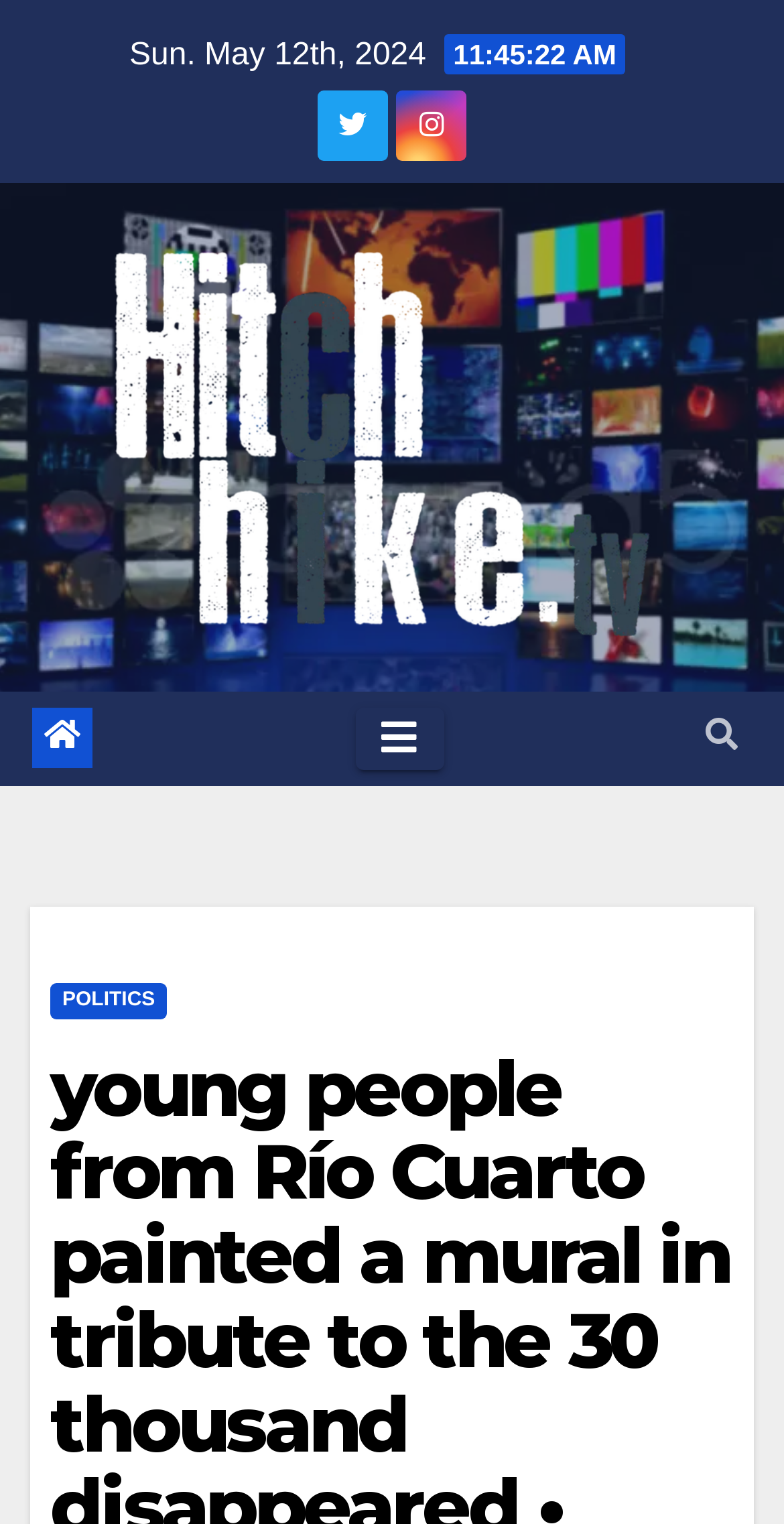What is the category of the article?
Please give a well-detailed answer to the question.

I found the category of the article 'POLITICS' on the webpage, which is located at the bottom section of the page, indicated by the bounding box coordinates [0.064, 0.644, 0.213, 0.668]. It is a link that is part of a menu.